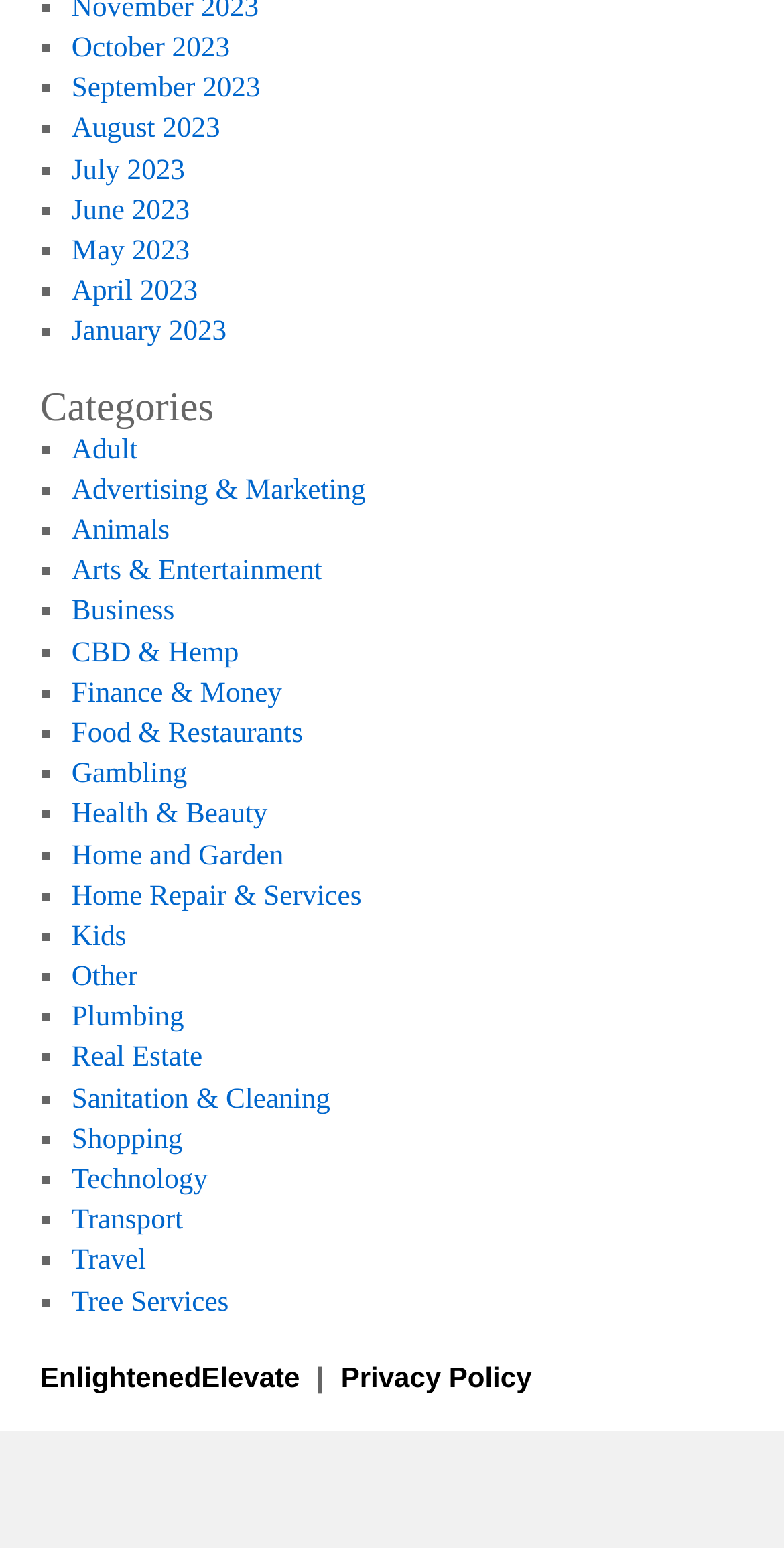Identify the bounding box coordinates for the element that needs to be clicked to fulfill this instruction: "Explore Categories". Provide the coordinates in the format of four float numbers between 0 and 1: [left, top, right, bottom].

[0.051, 0.251, 0.615, 0.277]